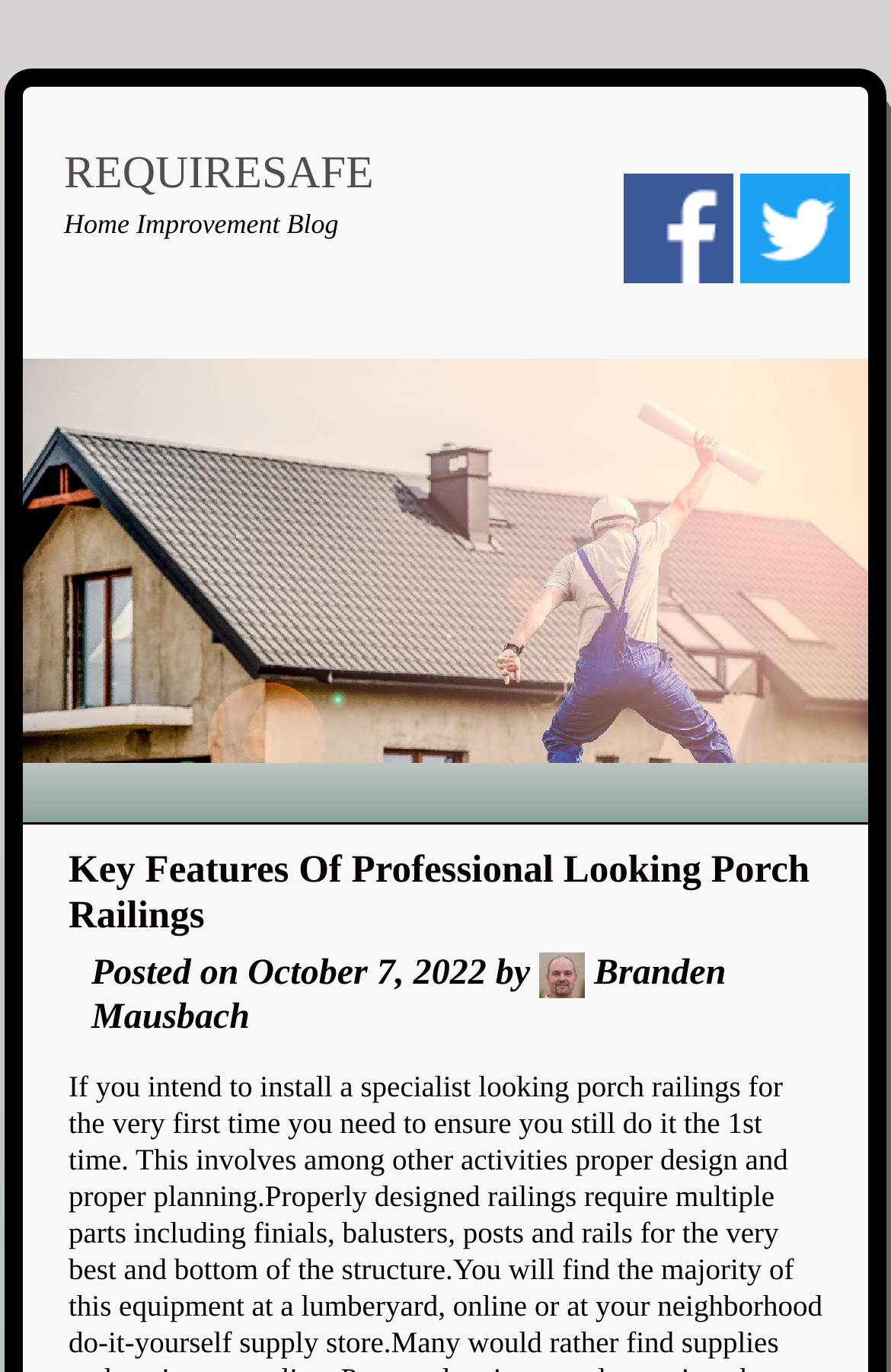What is the name of the blog? Refer to the image and provide a one-word or short phrase answer.

Home Improvement Blog